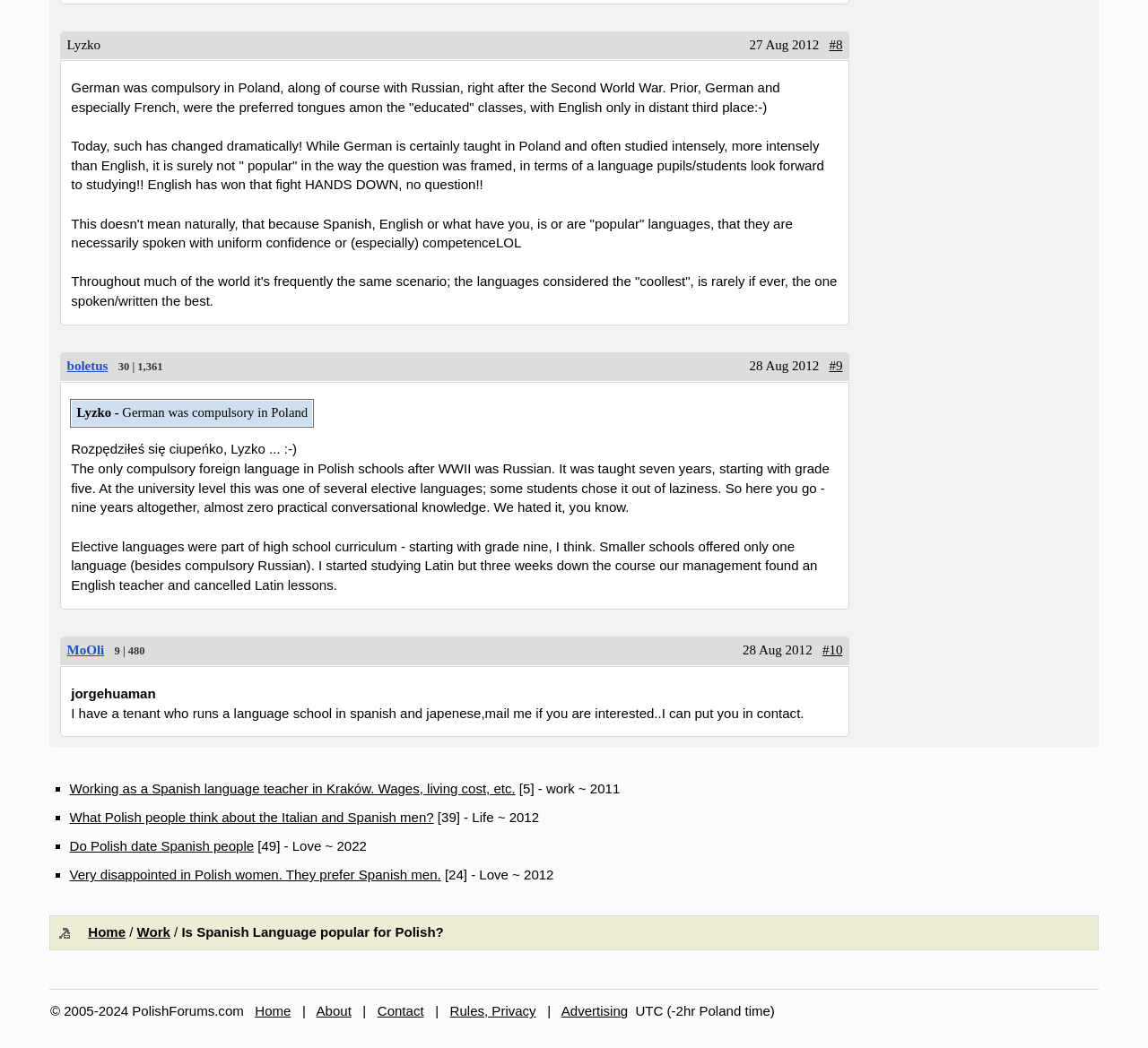Please find the bounding box coordinates (top-left x, top-left y, bottom-right x, bottom-right y) in the screenshot for the UI element described as follows: Rules, Privacy

[0.392, 0.958, 0.467, 0.972]